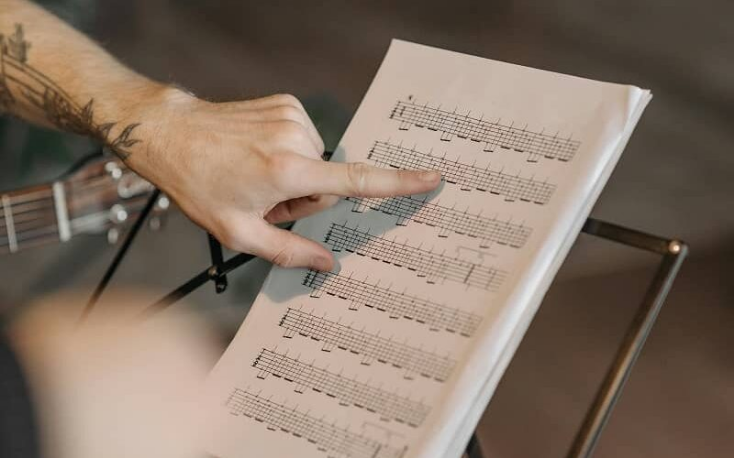Please answer the following question using a single word or phrase: What symbol is prominent in the music notation?

Triangle symbol